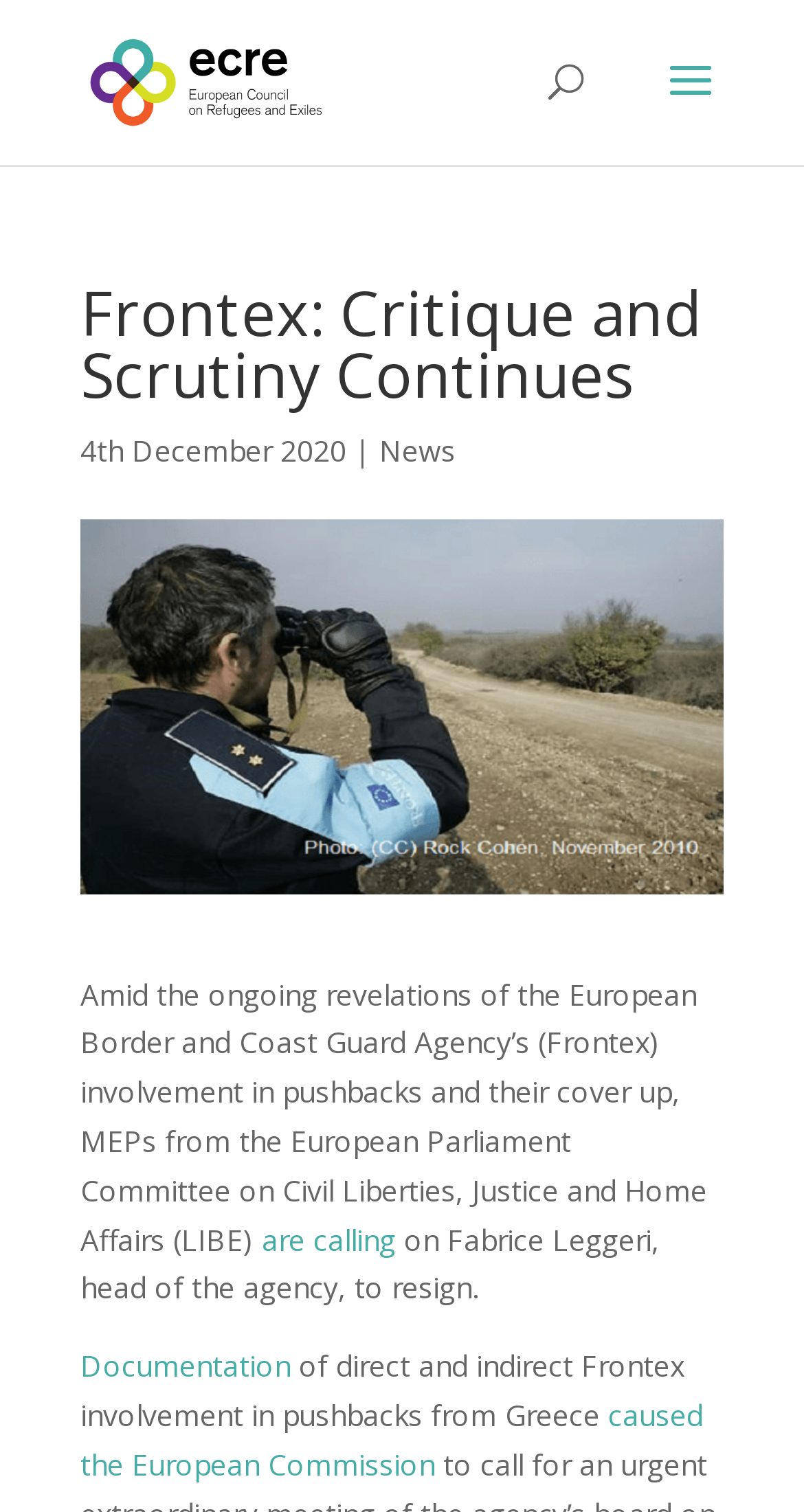Locate the bounding box of the UI element described by: "are calling" in the given webpage screenshot.

[0.326, 0.806, 0.492, 0.832]